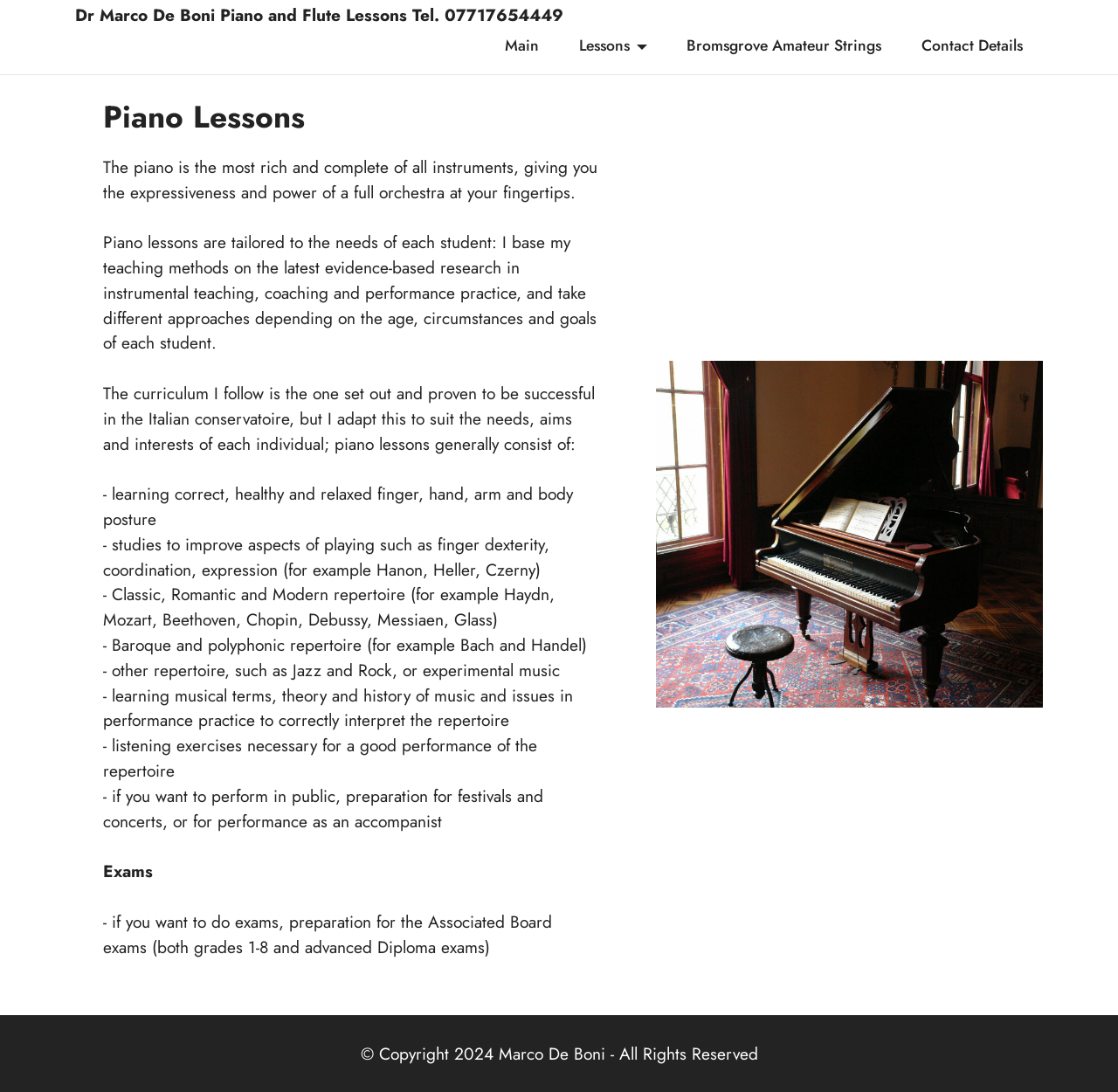Respond with a single word or phrase for the following question: 
What is the purpose of listening exercises in the piano lessons?

Good performance